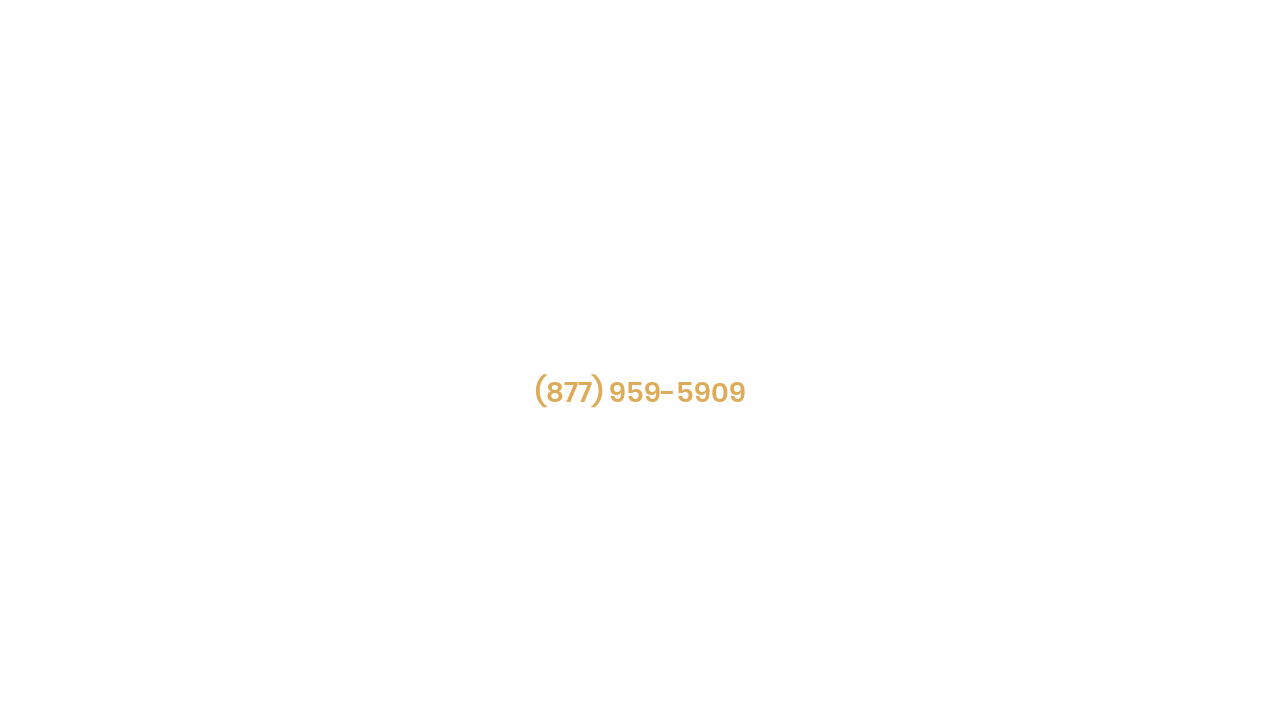Highlight the bounding box coordinates of the element that should be clicked to carry out the following instruction: "Click on ABOUT US". The coordinates must be given as four float numbers ranging from 0 to 1, i.e., [left, top, right, bottom].

[0.057, 0.287, 0.157, 0.319]